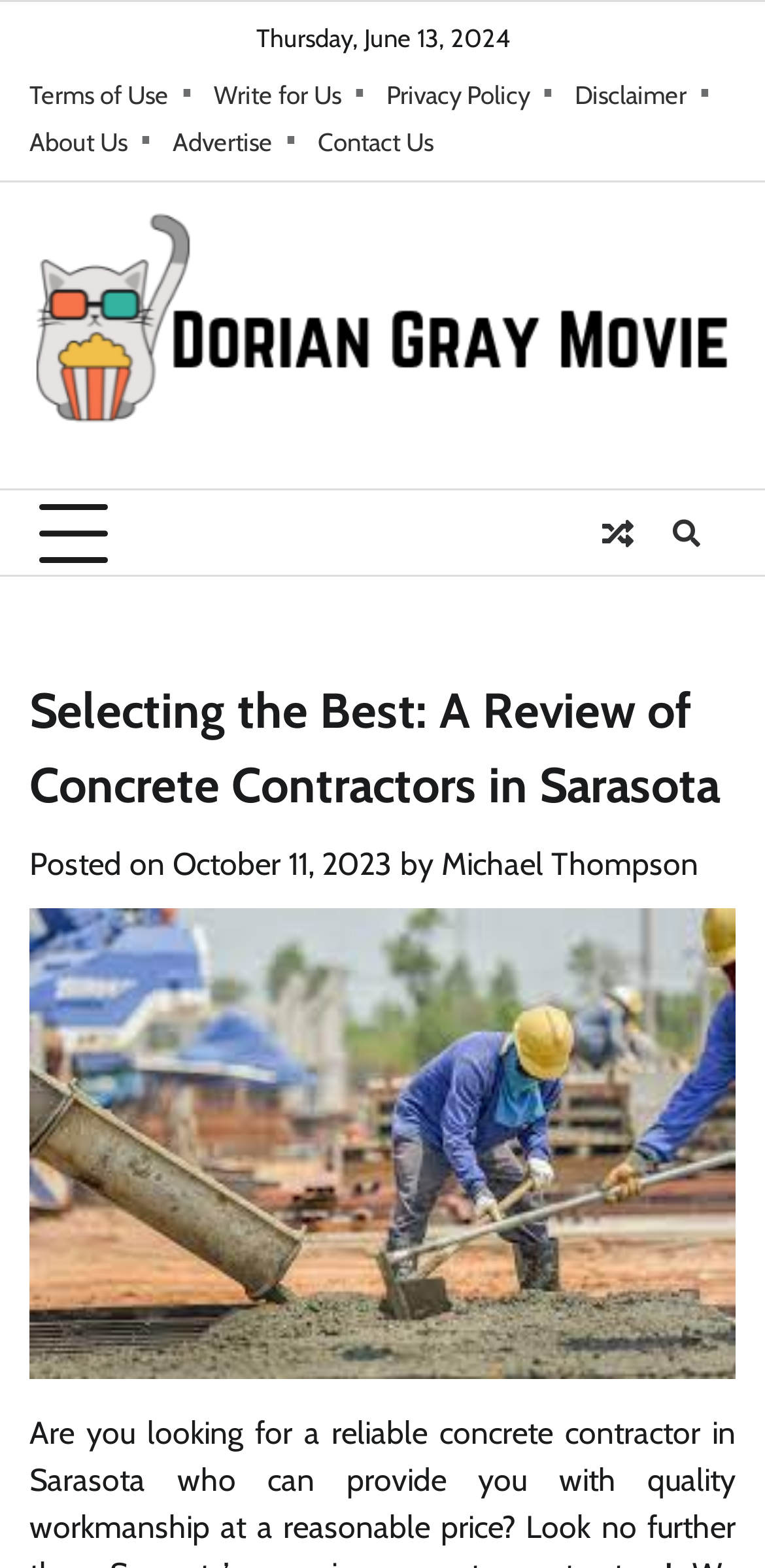Provide a brief response to the question using a single word or phrase: 
How many links are there in the footer section?

5